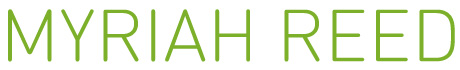What is the purpose of the design?
Please interpret the details in the image and answer the question thoroughly.

The simplicity of the design, combined with the eye-catching color palette, suggests a focus on clarity and brand identity, which is likely part of a professional portfolio or branding effort.